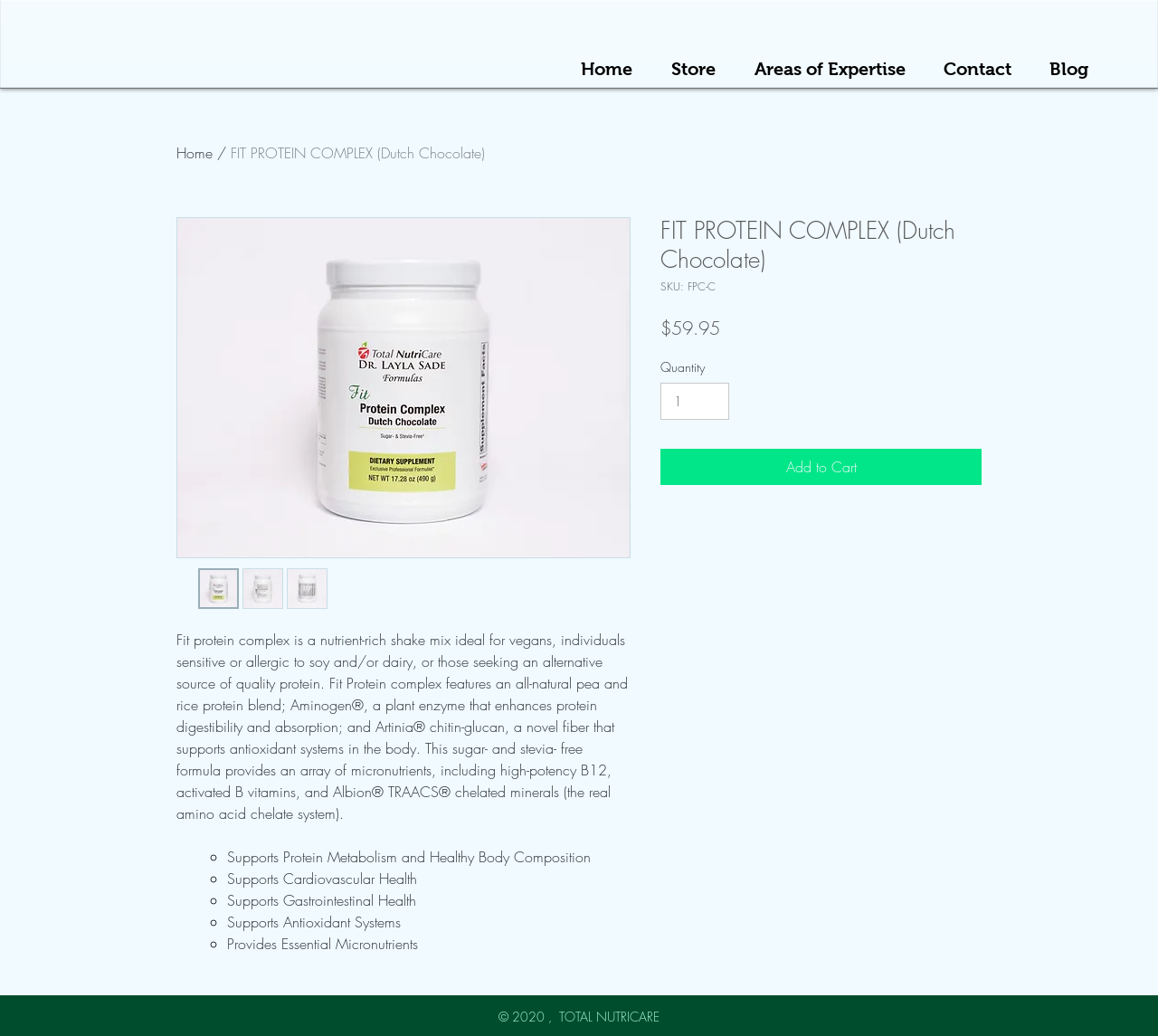Determine the bounding box coordinates of the area to click in order to meet this instruction: "Click the 'Home' link".

[0.484, 0.048, 0.562, 0.086]